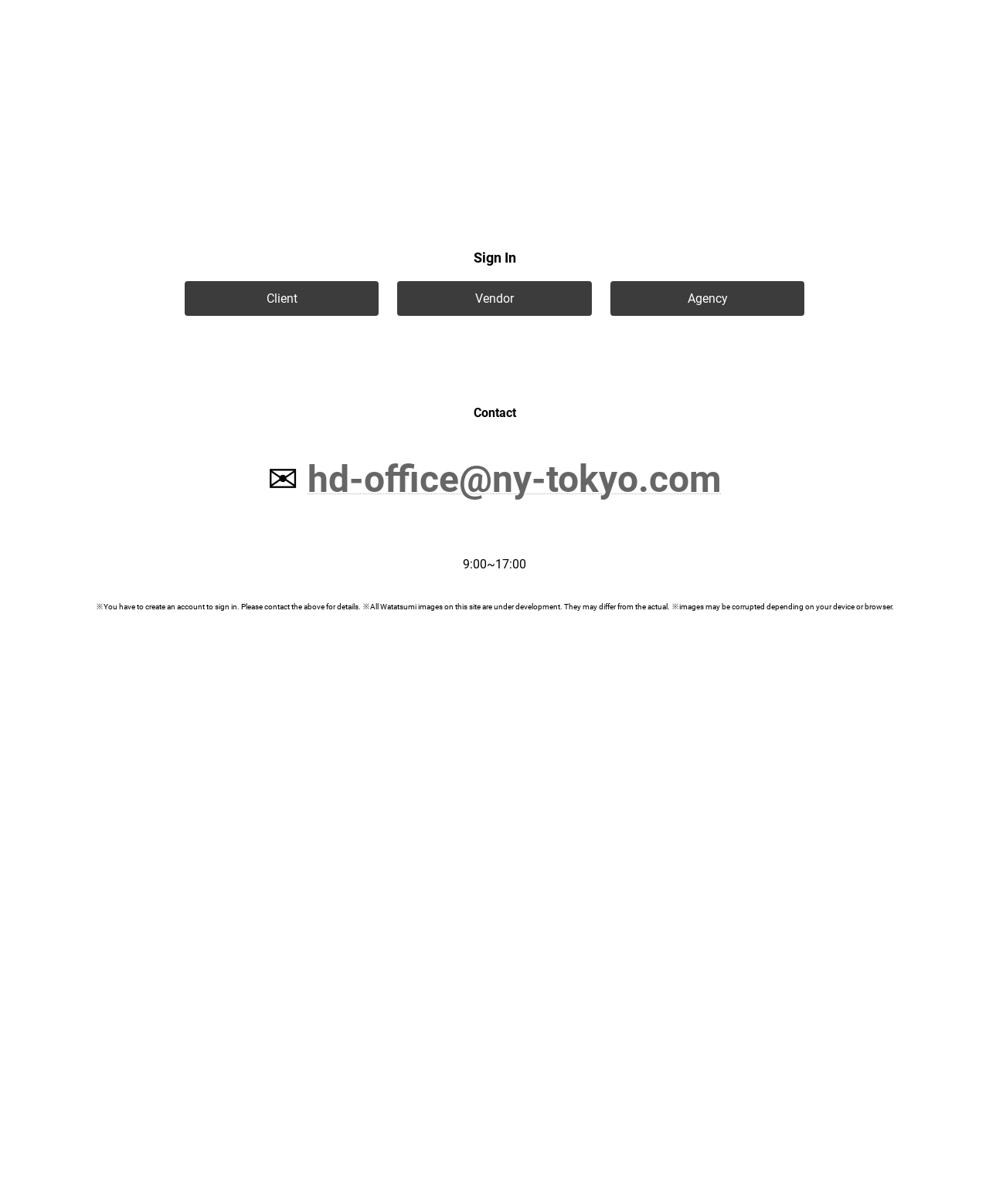Identify the bounding box coordinates of the part that should be clicked to carry out this instruction: "Go to Japanese site".

[0.66, 0.82, 0.716, 0.829]